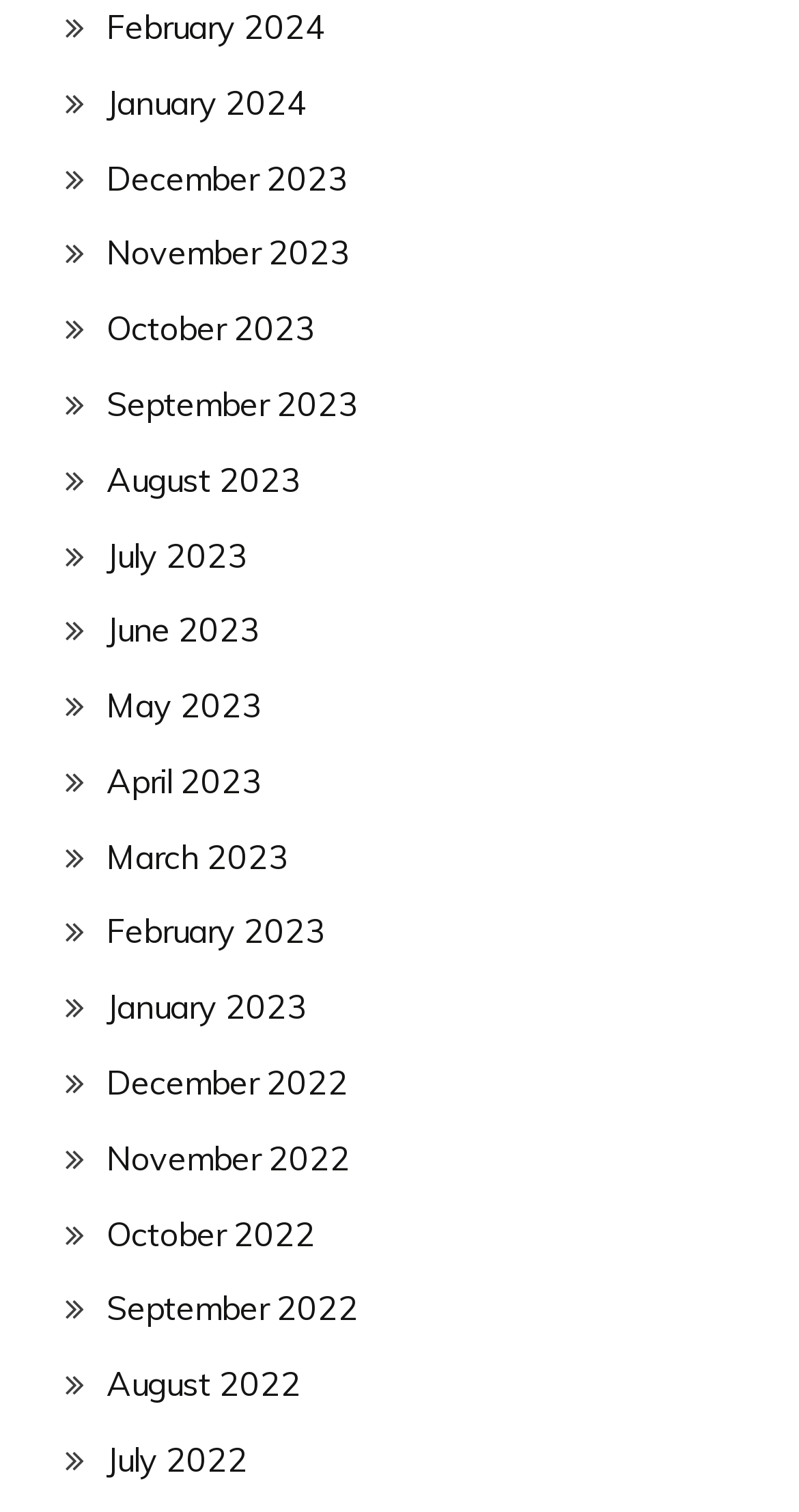Determine the bounding box for the UI element described here: "January 2023".

[0.133, 0.652, 0.385, 0.68]